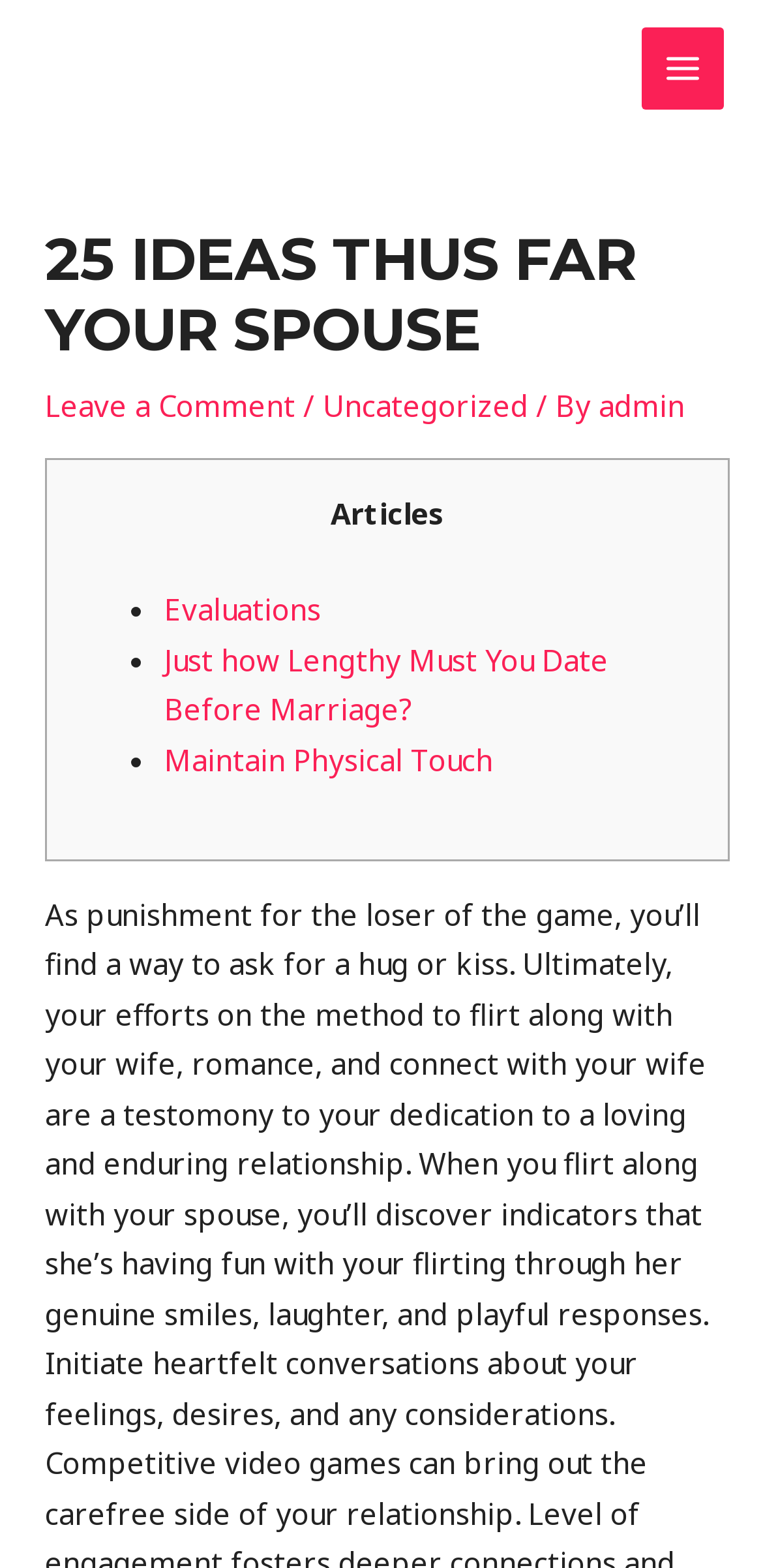Please find the bounding box for the following UI element description. Provide the coordinates in (top-left x, top-left y, bottom-right x, bottom-right y) format, with values between 0 and 1: Leave a Comment

[0.059, 0.246, 0.387, 0.271]